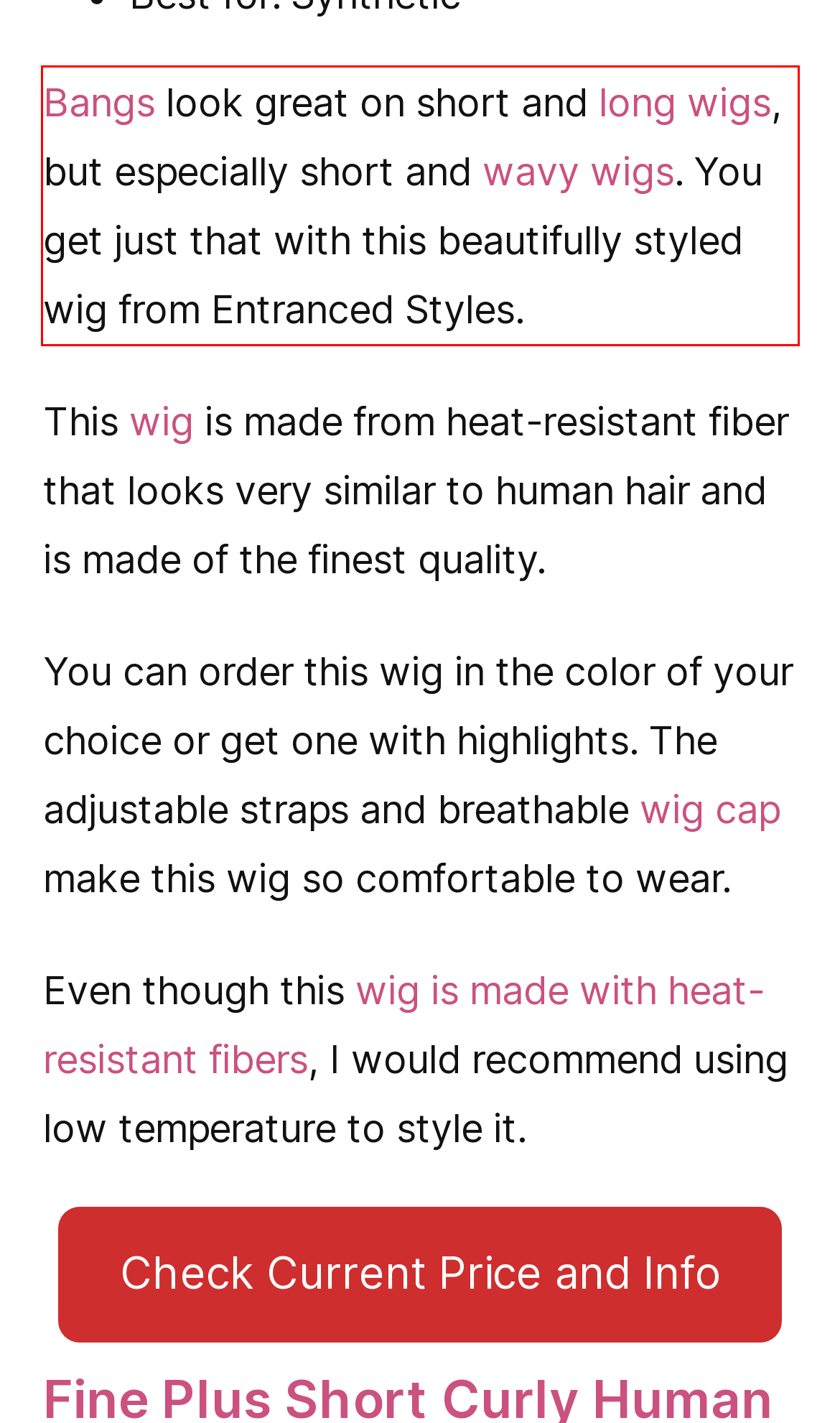Identify the text inside the red bounding box on the provided webpage screenshot by performing OCR.

Bangs look great on short and long wigs, but especially short and wavy wigs. You get just that with this beautifully styled wig from Entranced Styles.